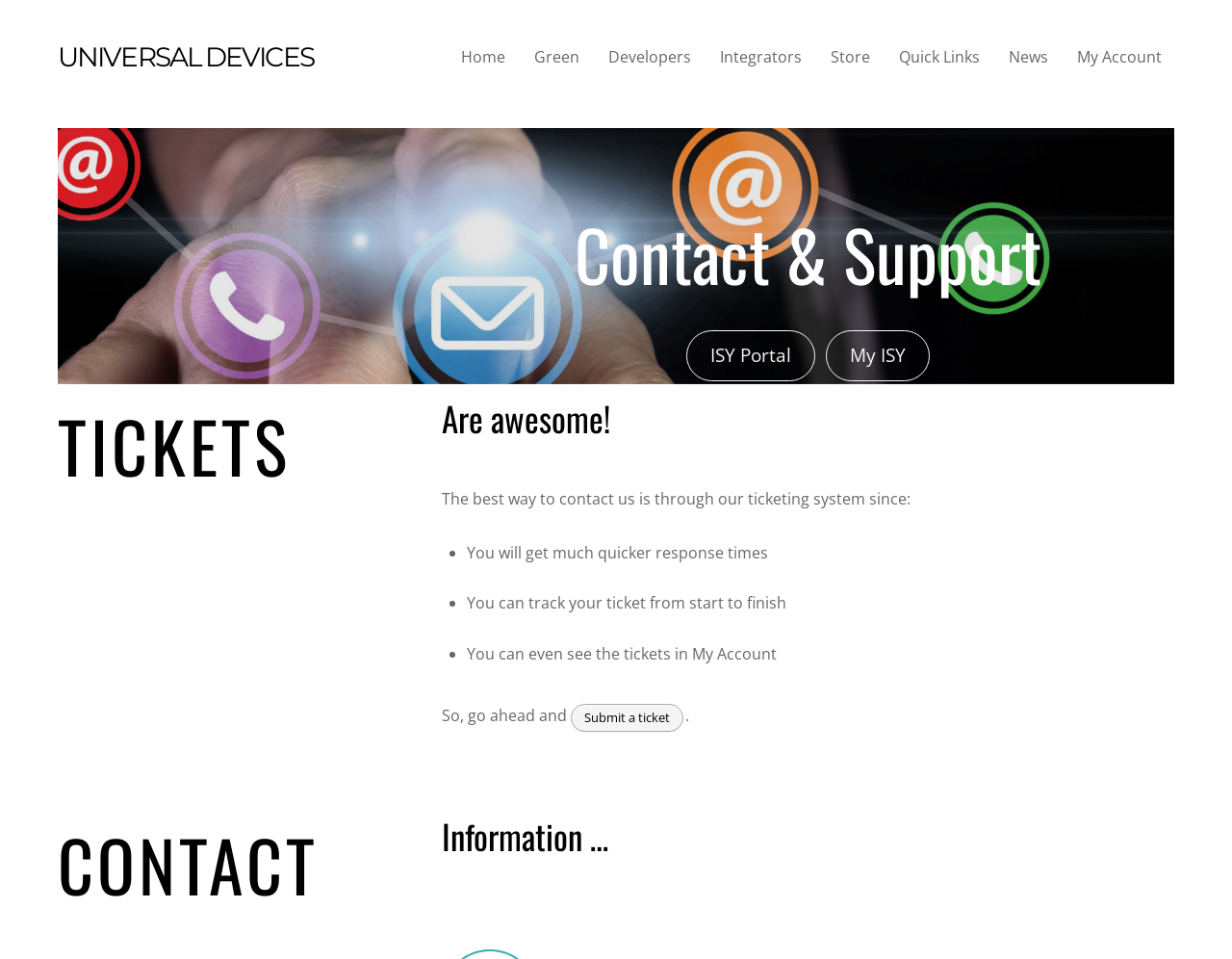Provide a comprehensive description of the webpage.

This webpage is designed for energy conservation enthusiasts, DIYers, makers, and hackers, focusing on automating everything in homes and businesses to save energy, money, and the earth.

At the top of the page, there is a navigation menu with nine links: "UNIVERSAL DEVICES", "Home", "Green", "Developers", "Integrators", "Store", "Quick Links", "News", and "My Account". These links are aligned horizontally, with "UNIVERSAL DEVICES" on the left and "My Account" on the right.

Below the navigation menu, there are two sections. On the left, there is a "Contact & Support" section with two links: "ISY Portal" and "My ISY". On the right, there is a "TICKETS" section with a heading "Are awesome!" and a paragraph of text explaining the benefits of using the ticketing system, including quicker response times, tracking tickets, and visibility in "My Account". The text is organized in a list with three bullet points.

Underneath the "TICKETS" section, there is a call-to-action to "Submit a ticket" with a link. Finally, at the bottom of the page, there are two headings: "CONTACT" and "Information …".